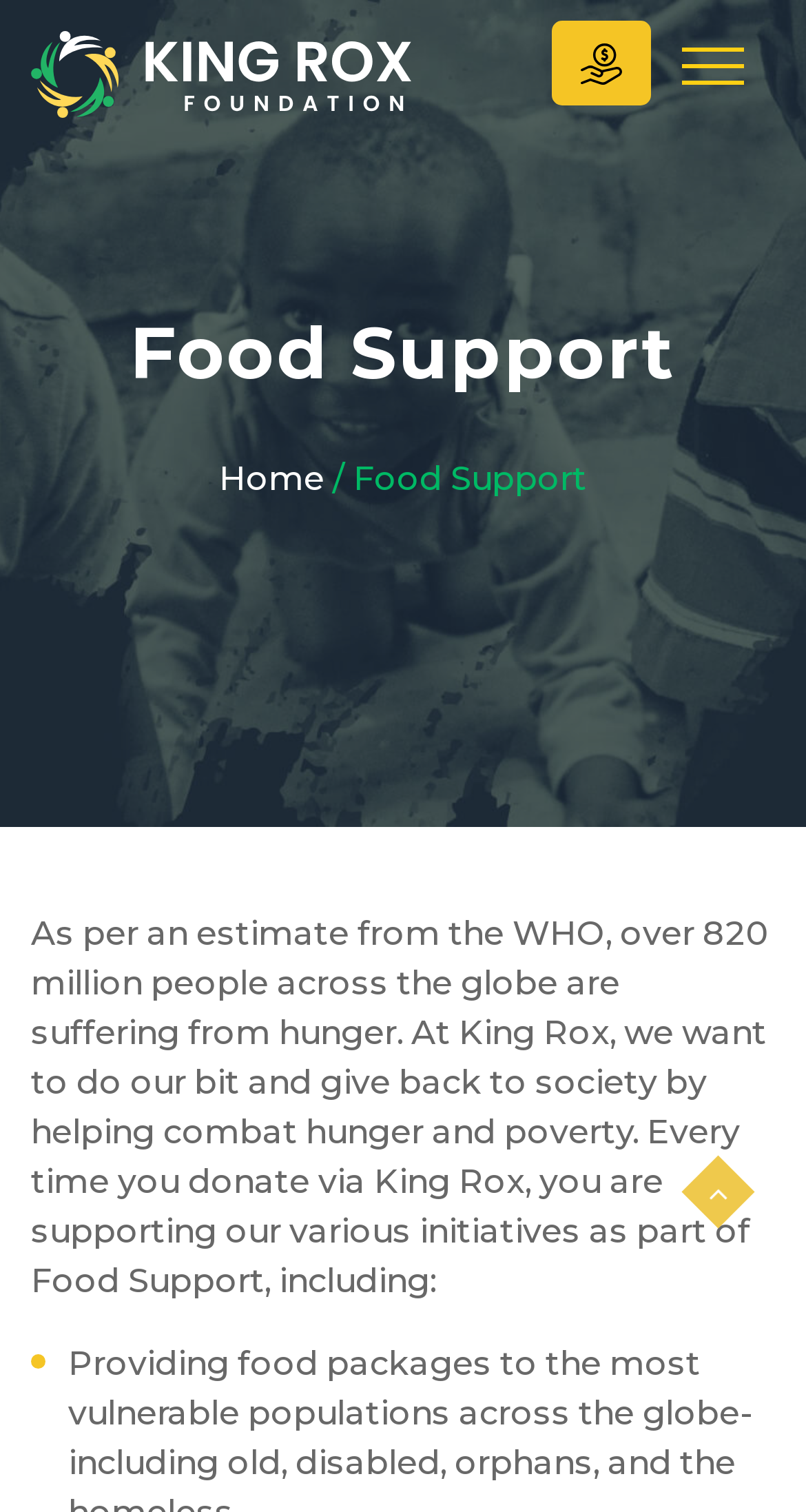Extract the bounding box for the UI element that matches this description: "Home".

[0.272, 0.304, 0.403, 0.33]